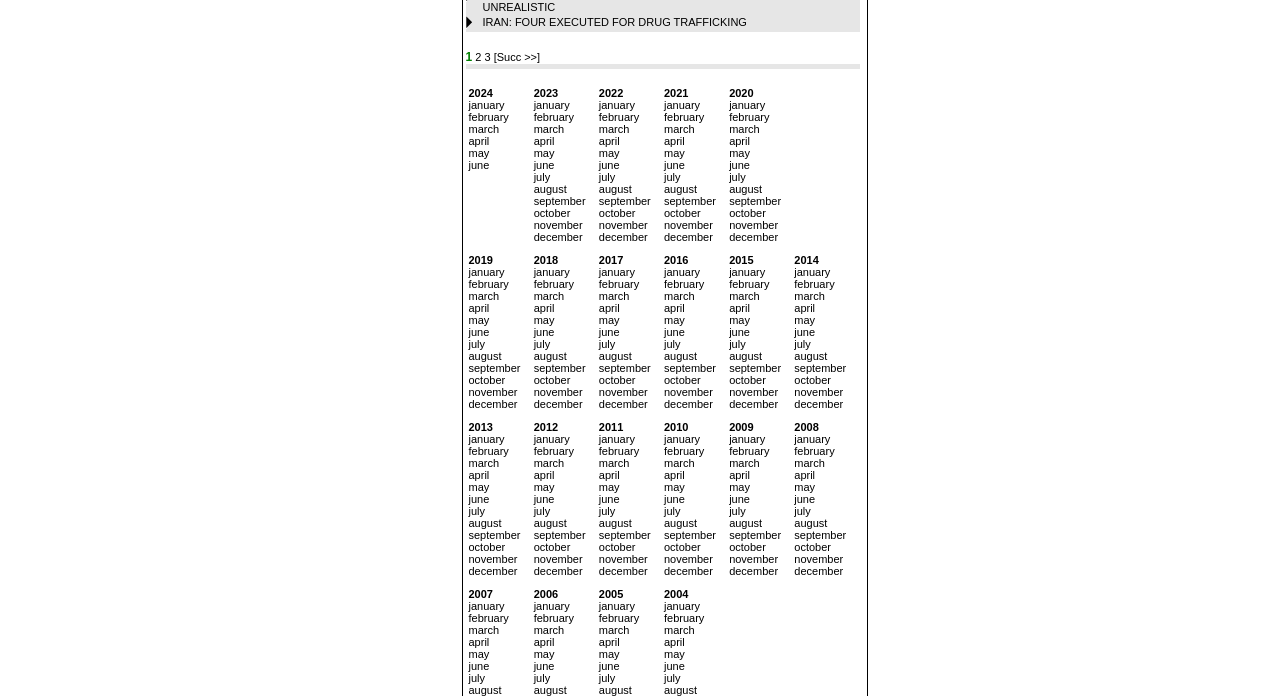Identify the bounding box coordinates of the clickable region to carry out the given instruction: "Read about CHINESE GAMING".

None